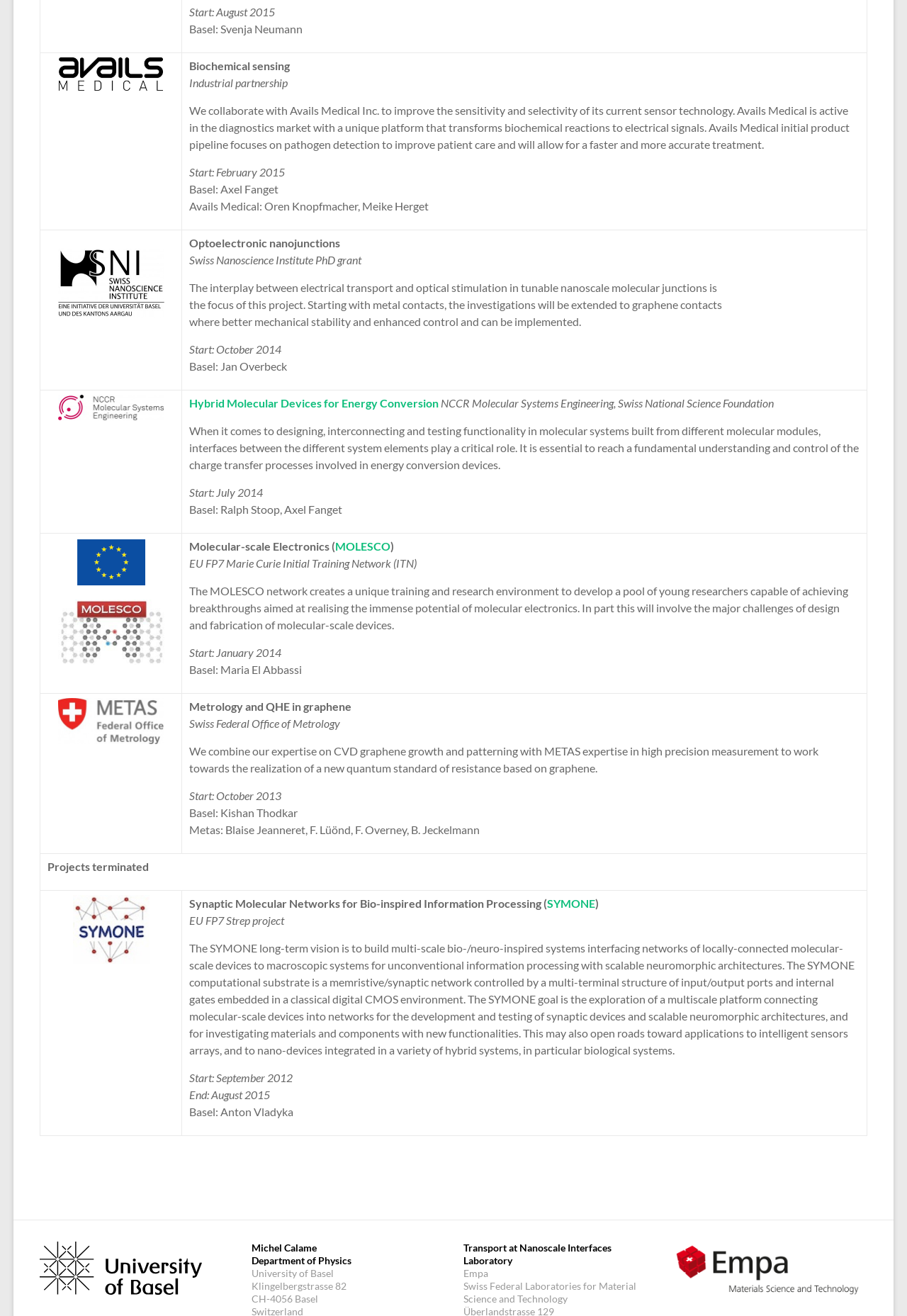Show the bounding box coordinates for the HTML element as described: "Department of Physics".

[0.278, 0.967, 0.396, 0.975]